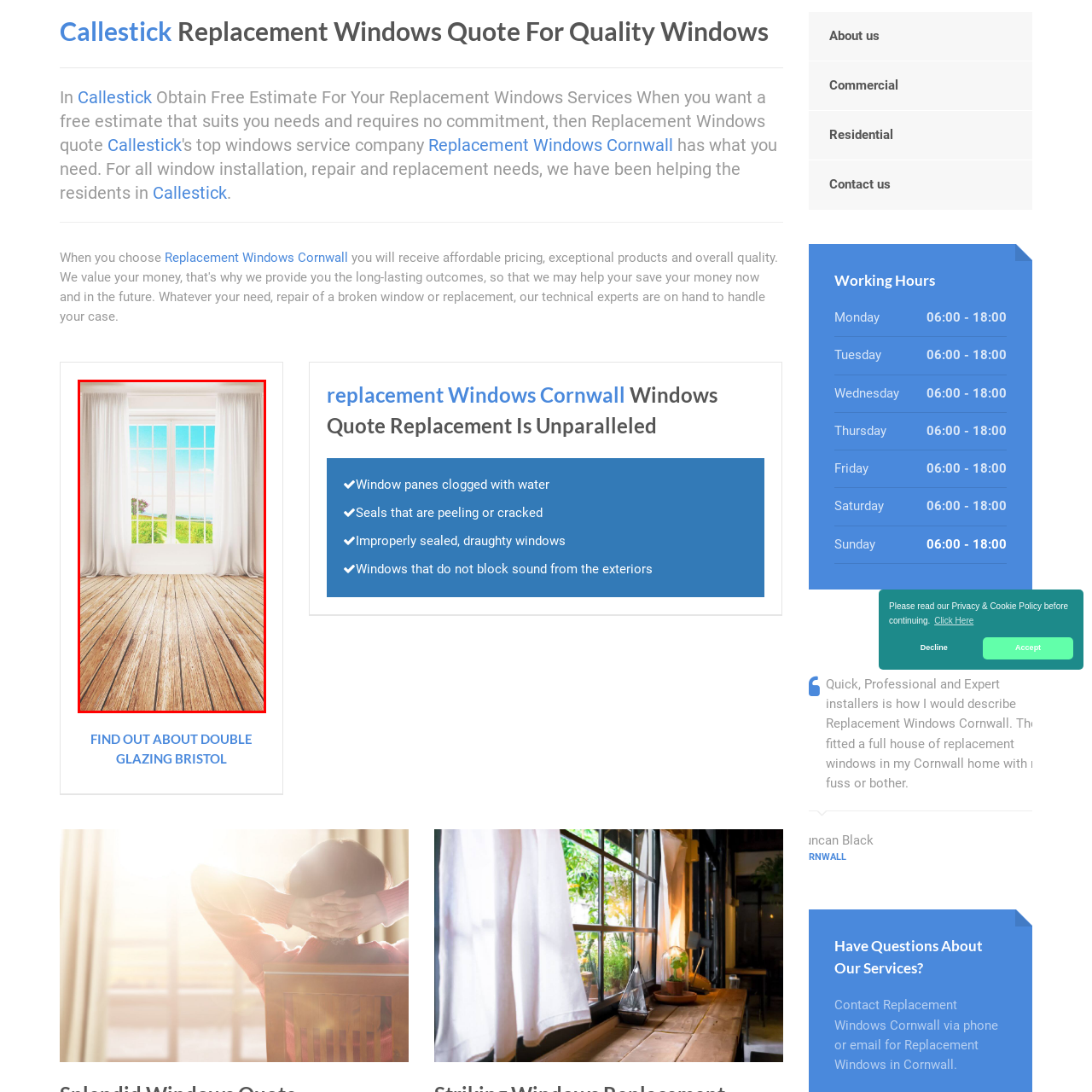Generate an in-depth caption for the image enclosed by the red boundary.

The image showcases a bright and inviting interior view through large windows. Sunlight pours in, illuminating a spacious wooden floor with warm tones. The windows feature white frames and are adorned with sheer, flowing curtains that gently frame the scene. Through the glass, a picturesque landscape is visible, featuring lush greenery, a blue sky dotted with soft white clouds, and hints of vibrant flowers, suggesting a tranquil outdoor setting. This serene atmosphere highlights the beauty of natural light and open spaces, creating a perfect blend of indoor comfort and outdoor scenery. Overall, the image evokes feelings of warmth, peace, and inspiration, ideal for a home environment that embraces nature.